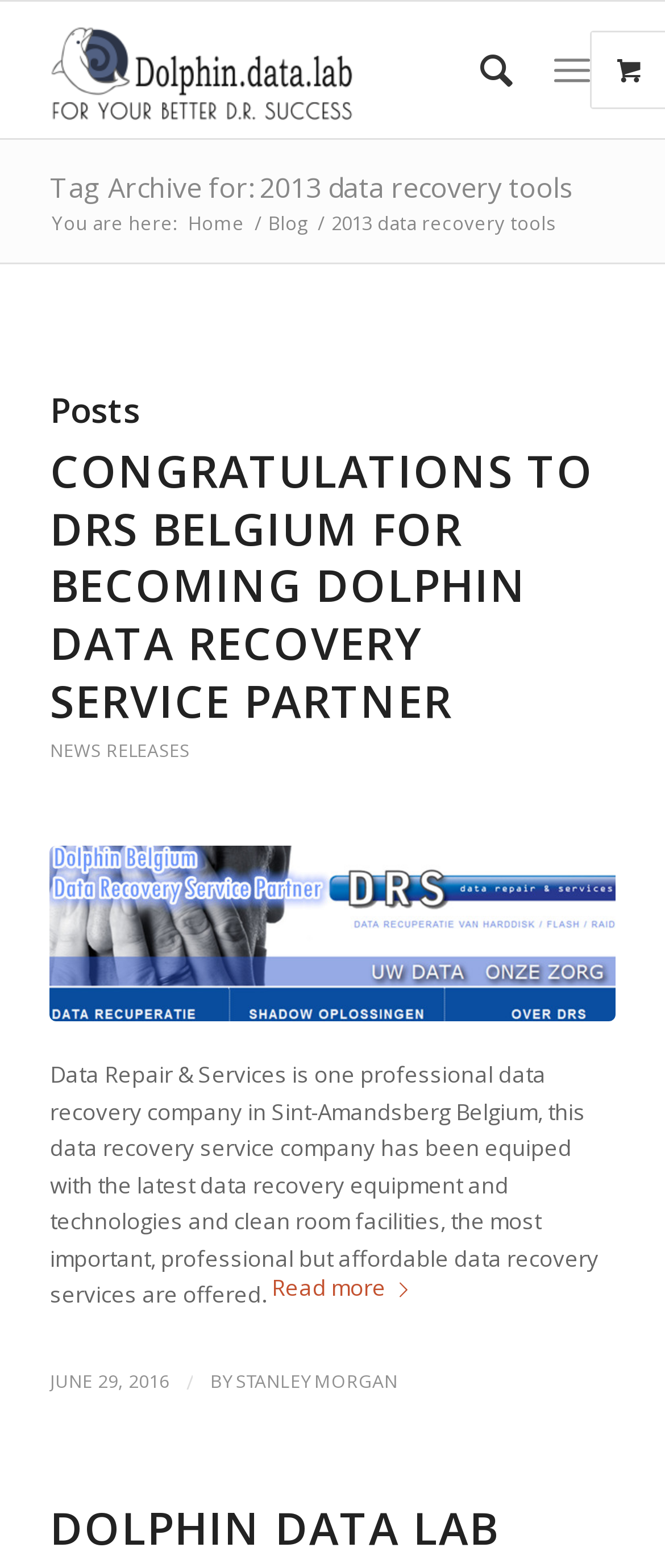What is the category of the posts on this webpage?
Based on the image, answer the question with as much detail as possible.

The category of the posts on this webpage is indicated by the heading 'Tag Archive for: 2013 data recovery tools' and the breadcrumb navigation 'You are here: Home / Blog / 2013 data recovery tools'.